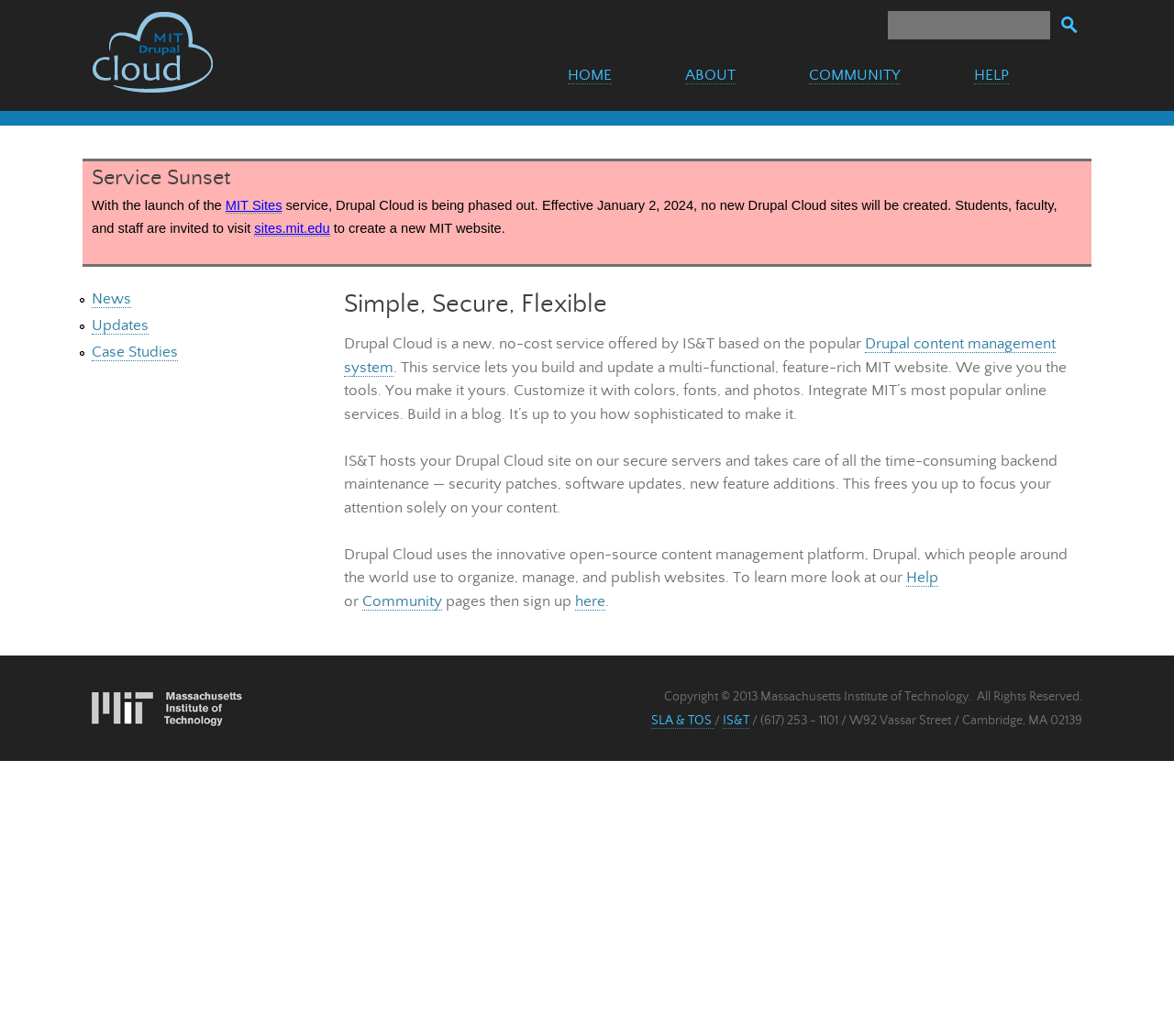Using a single word or phrase, answer the following question: 
What is the deadline for creating new Drupal Cloud sites?

January 2, 2024